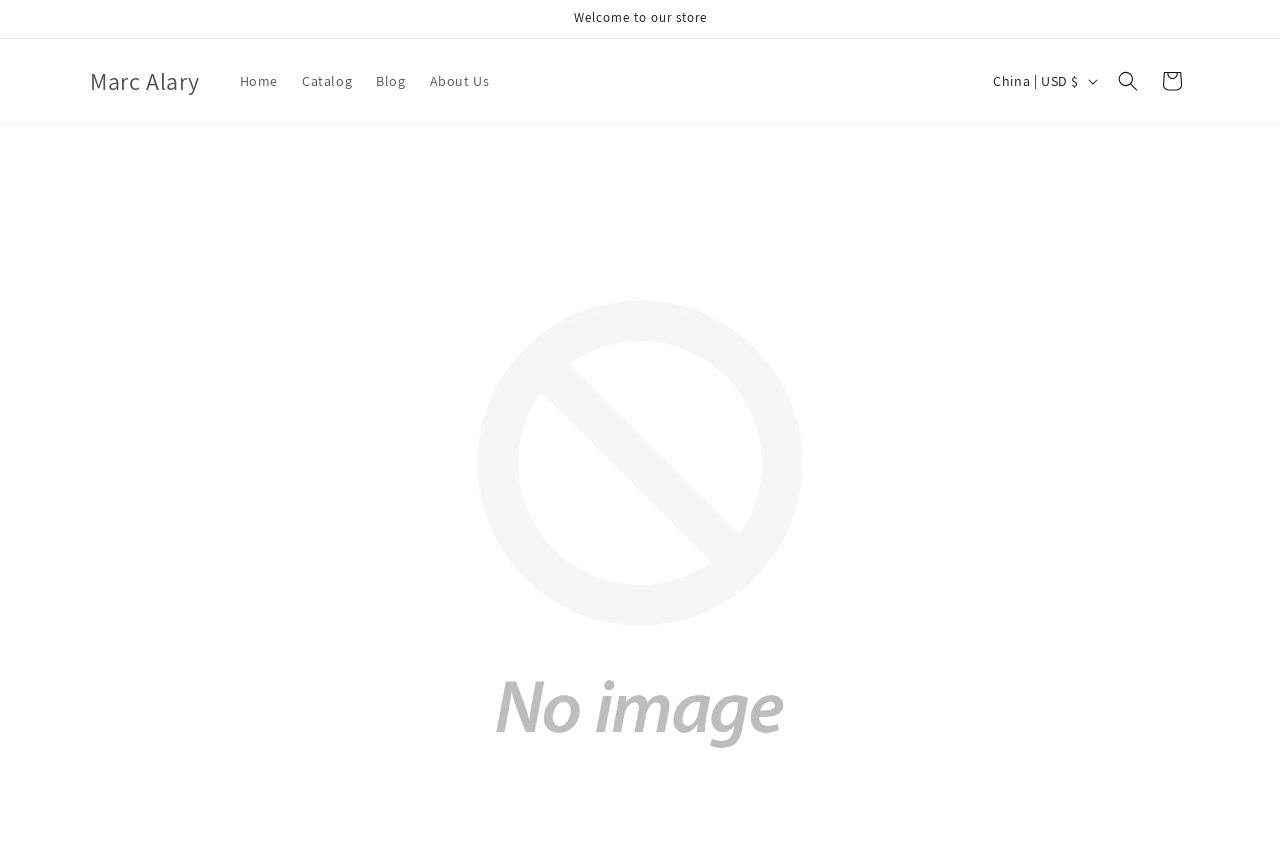What is the default country/region selected?
Could you answer the question with a detailed and thorough explanation?

I found the default country/region selected by looking at the button that says 'China | USD $' near the top-right region of the webpage. This suggests that China is the default country/region selected.